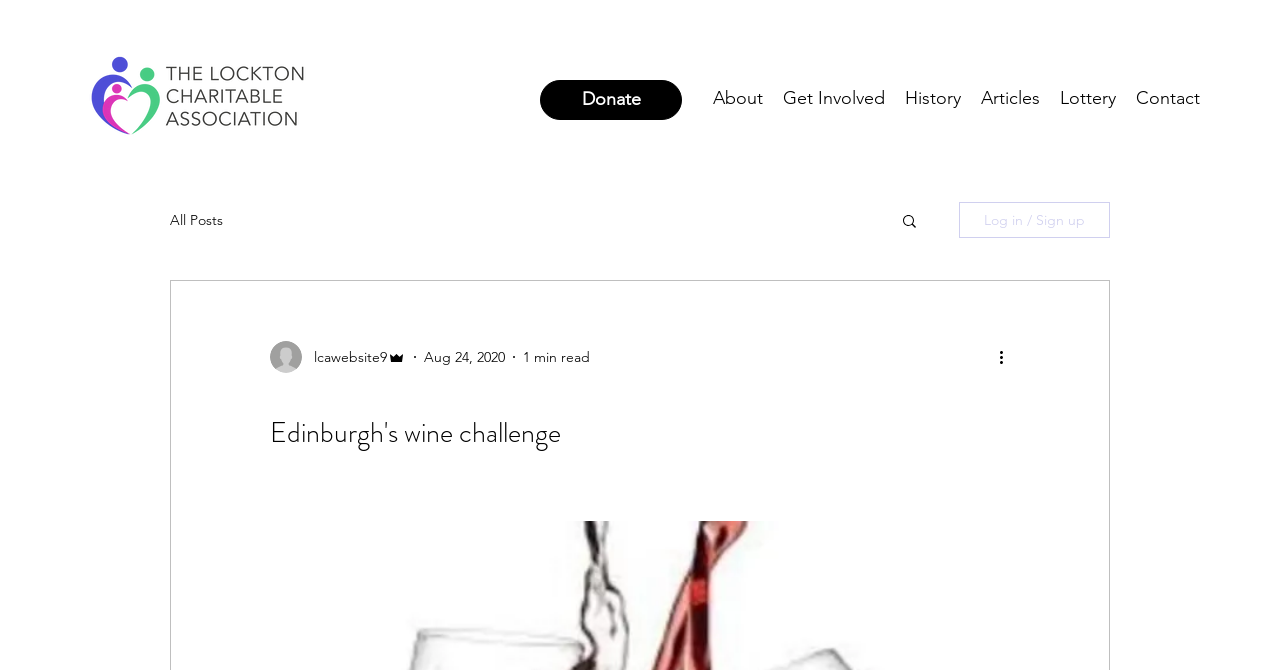Answer the question briefly using a single word or phrase: 
What is the logo of this website?

LCA_LOGO_NEW